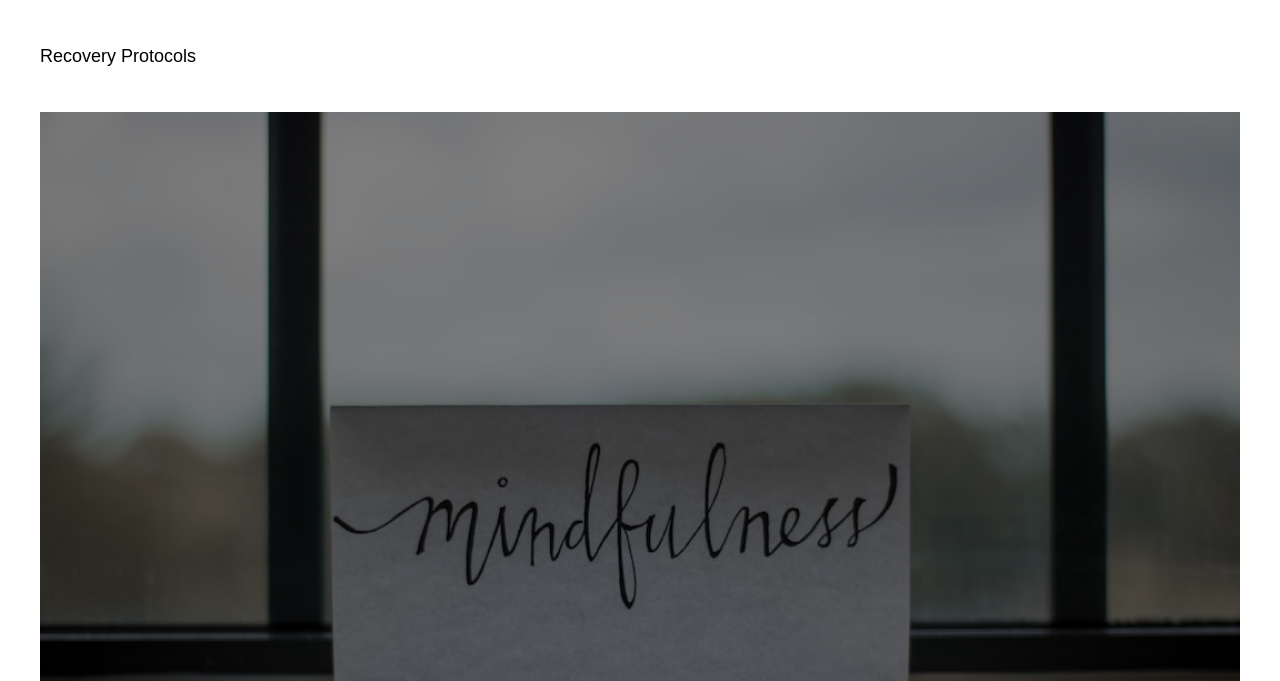Please determine the main heading text of this webpage.

Lymphatic Health: Using Dry Brushing for Detox and Recovery